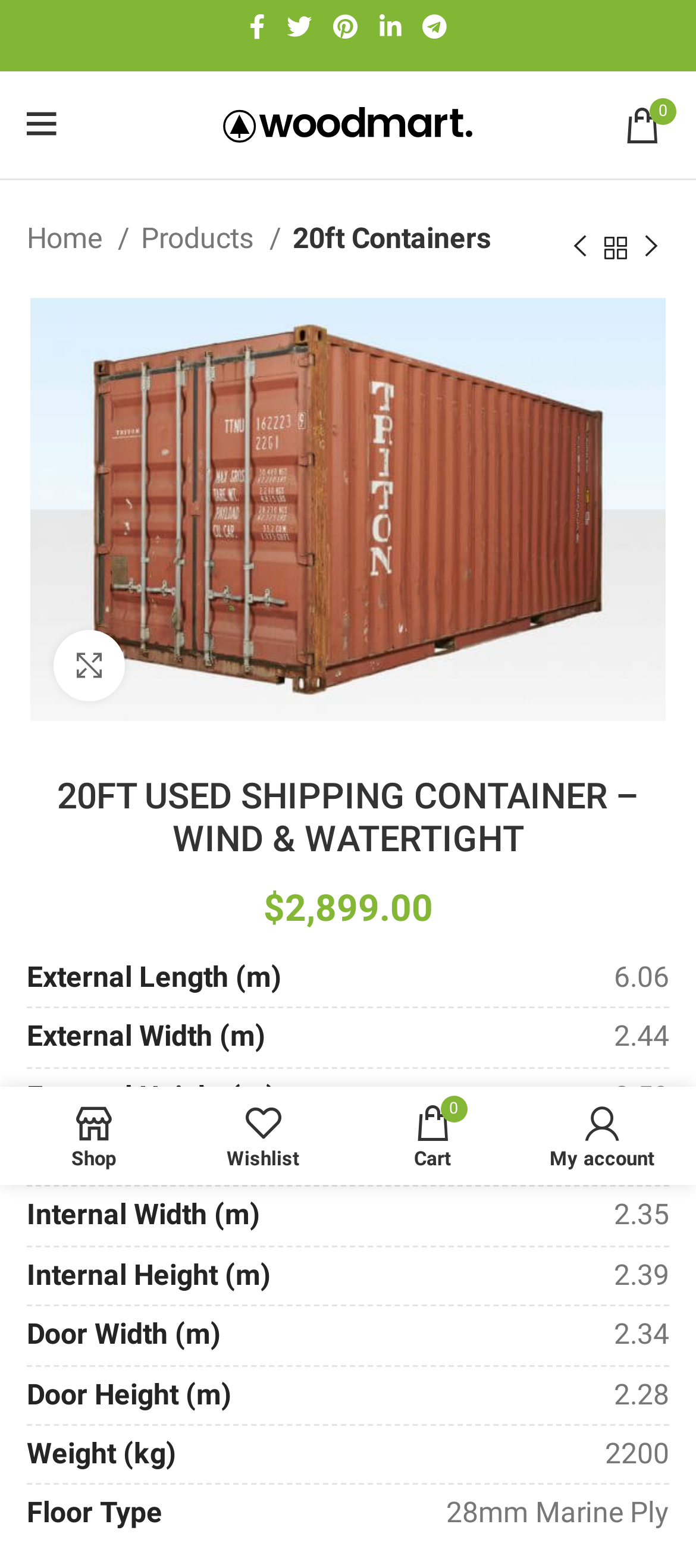Locate the bounding box coordinates of the element you need to click to accomplish the task described by this instruction: "Search for products".

[0.038, 0.756, 0.962, 0.835]